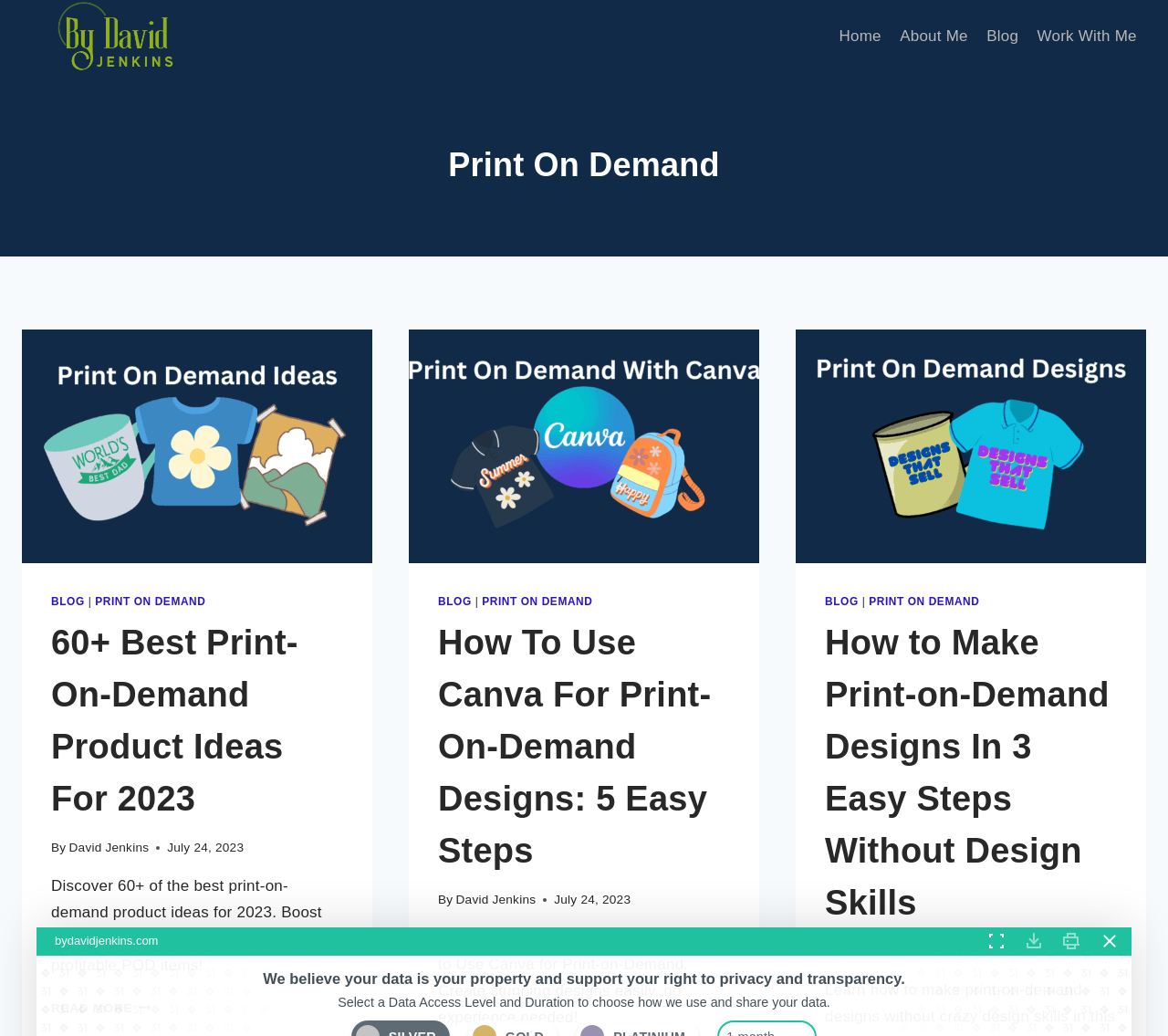Find the bounding box coordinates of the clickable area that will achieve the following instruction: "Read the '60+ Best Print-On-Demand Product Ideas For 2023' article".

[0.019, 0.318, 0.319, 0.544]